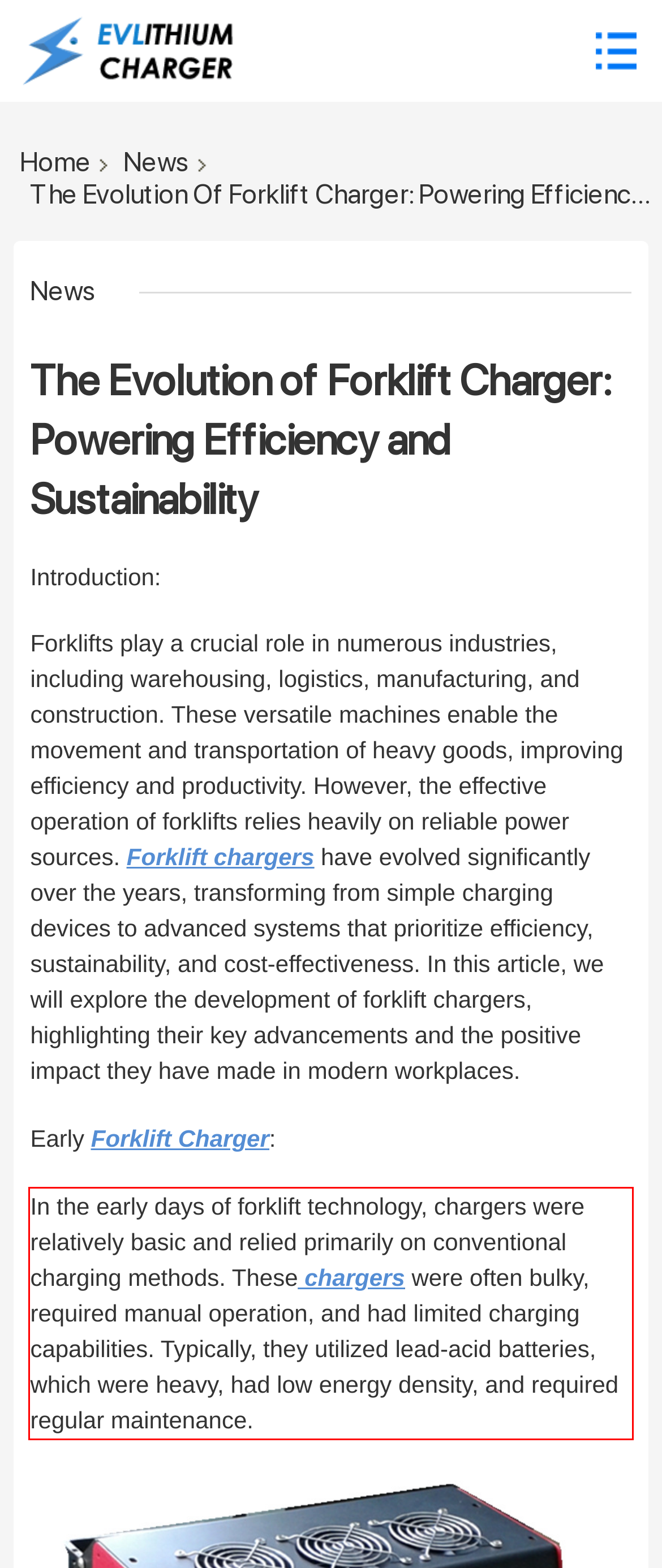Please extract the text content from the UI element enclosed by the red rectangle in the screenshot.

In the early days of forklift technology, chargers were relatively basic and relied primarily on conventional charging methods. These chargers were often bulky, required manual operation, and had limited charging capabilities. Typically, they utilized lead-acid batteries, which were heavy, had low energy density, and required regular maintenance.